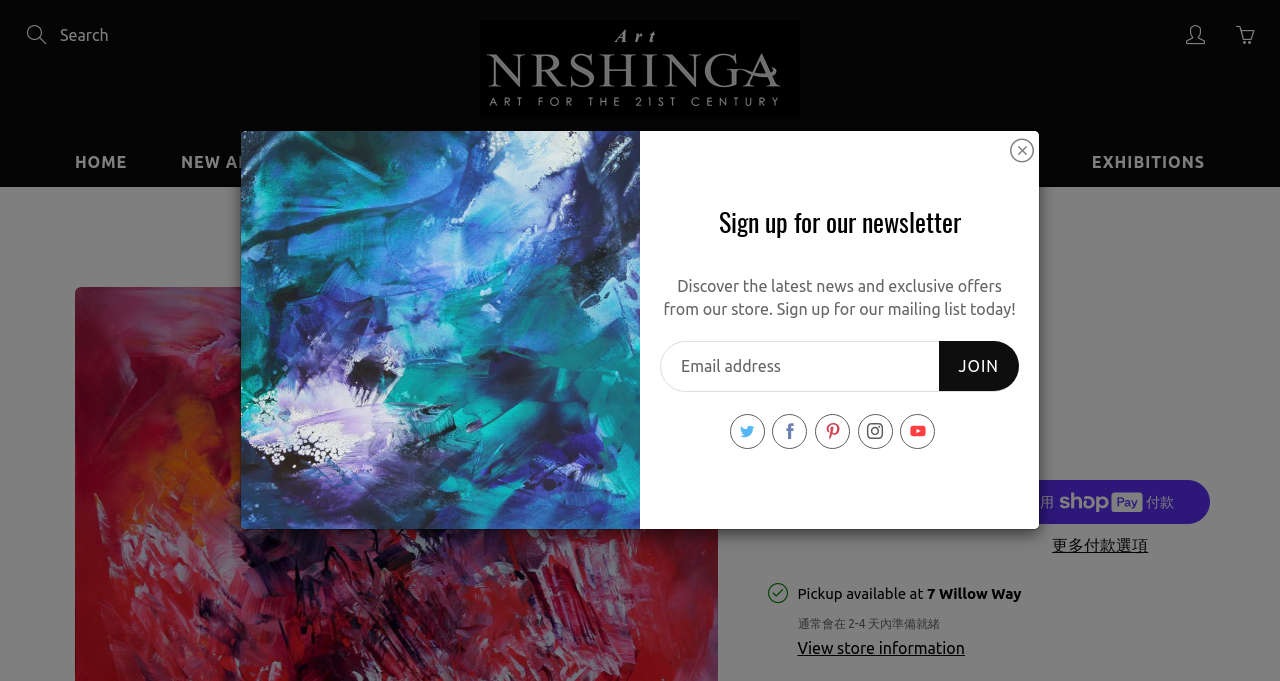Could you determine the bounding box coordinates of the clickable element to complete the instruction: "View modern art for sale"? Provide the coordinates as four float numbers between 0 and 1, i.e., [left, top, right, bottom].

[0.375, 0.015, 0.625, 0.172]